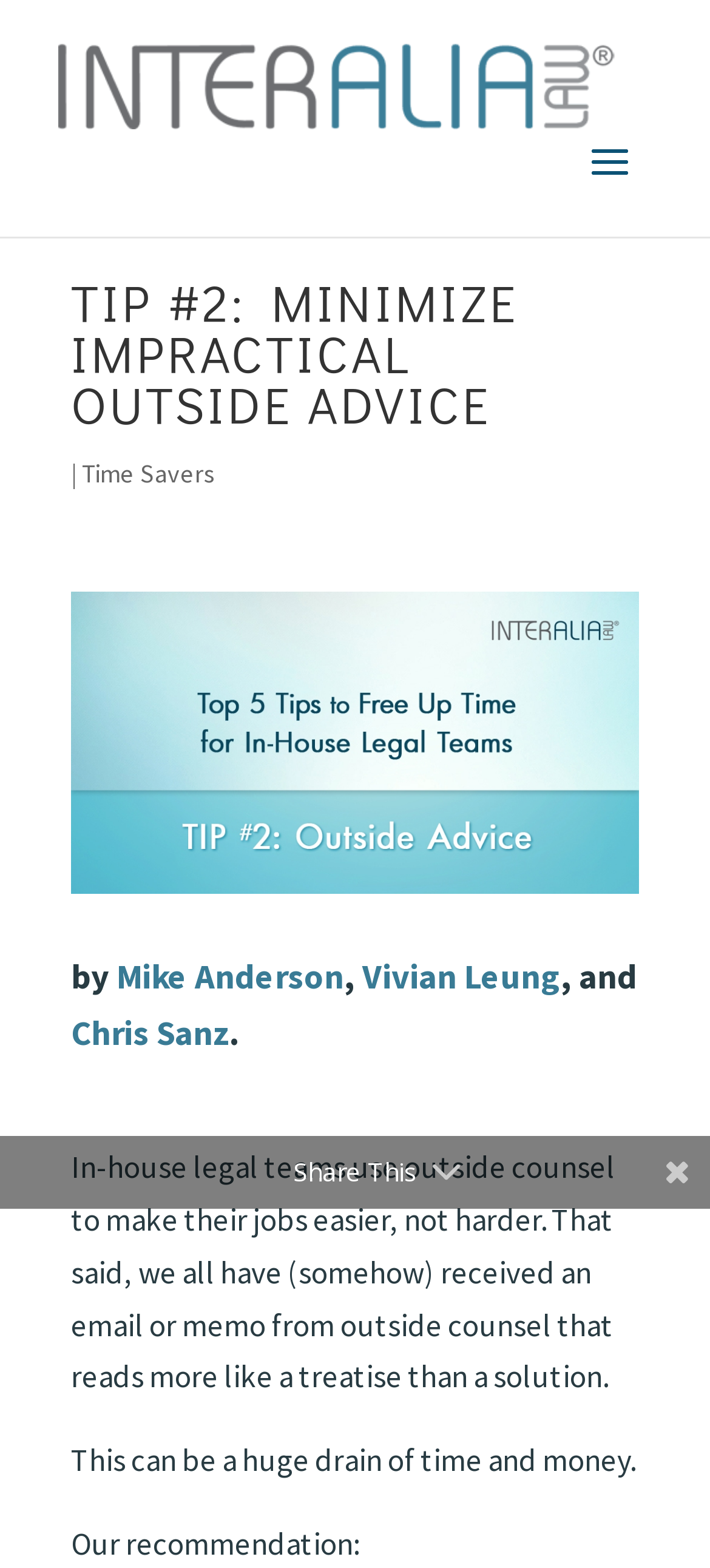Please respond to the question with a concise word or phrase:
Who are the authors of the article?

Mike Anderson, Vivian Leung, and Chris Sanz